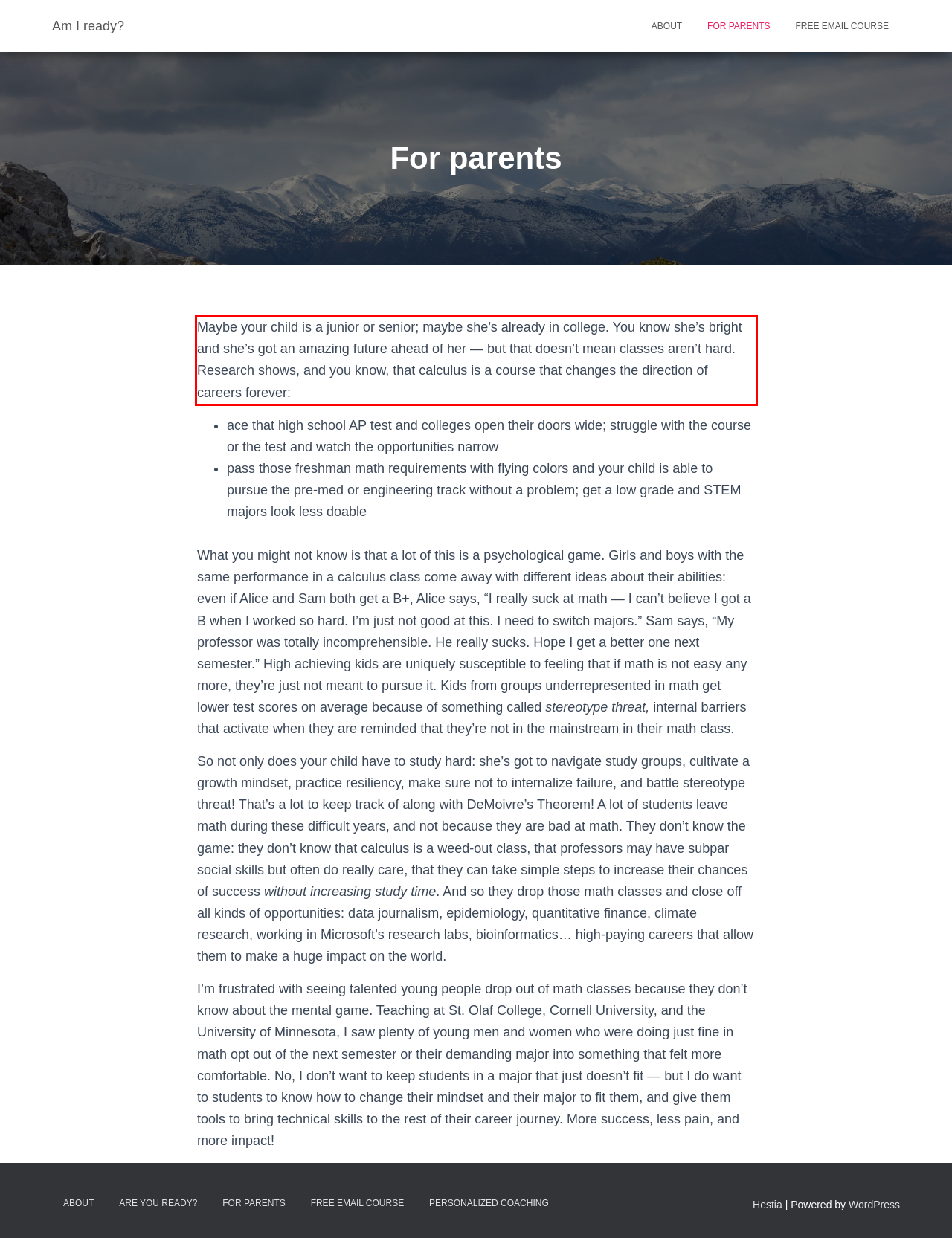Using OCR, extract the text content found within the red bounding box in the given webpage screenshot.

Maybe your child is a junior or senior; maybe she’s already in college. You know she’s bright and she’s got an amazing future ahead of her — but that doesn’t mean classes aren’t hard. Research shows, and you know, that calculus is a course that changes the direction of careers forever: